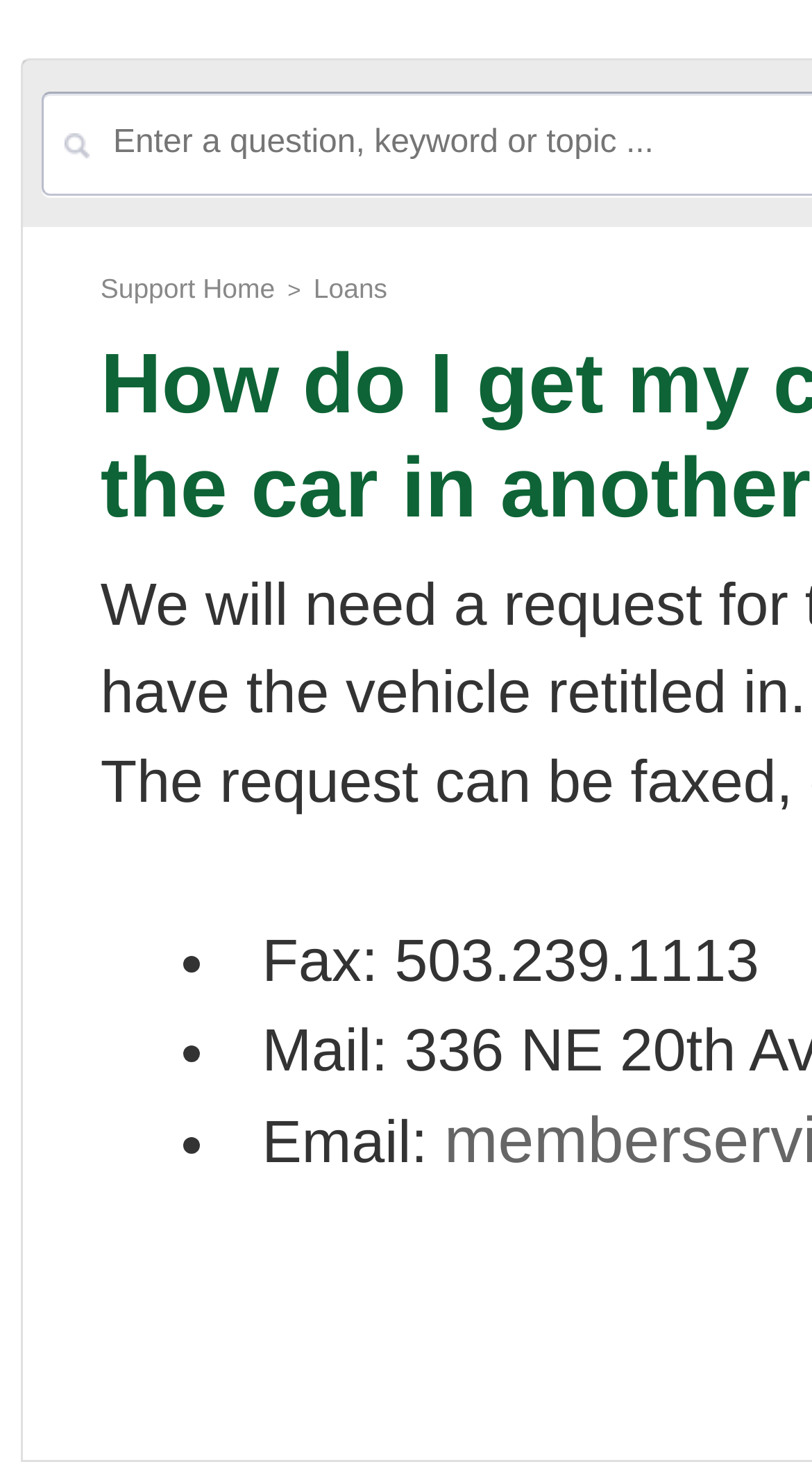What is the label next to the email address?
Answer briefly with a single word or phrase based on the image.

Email: